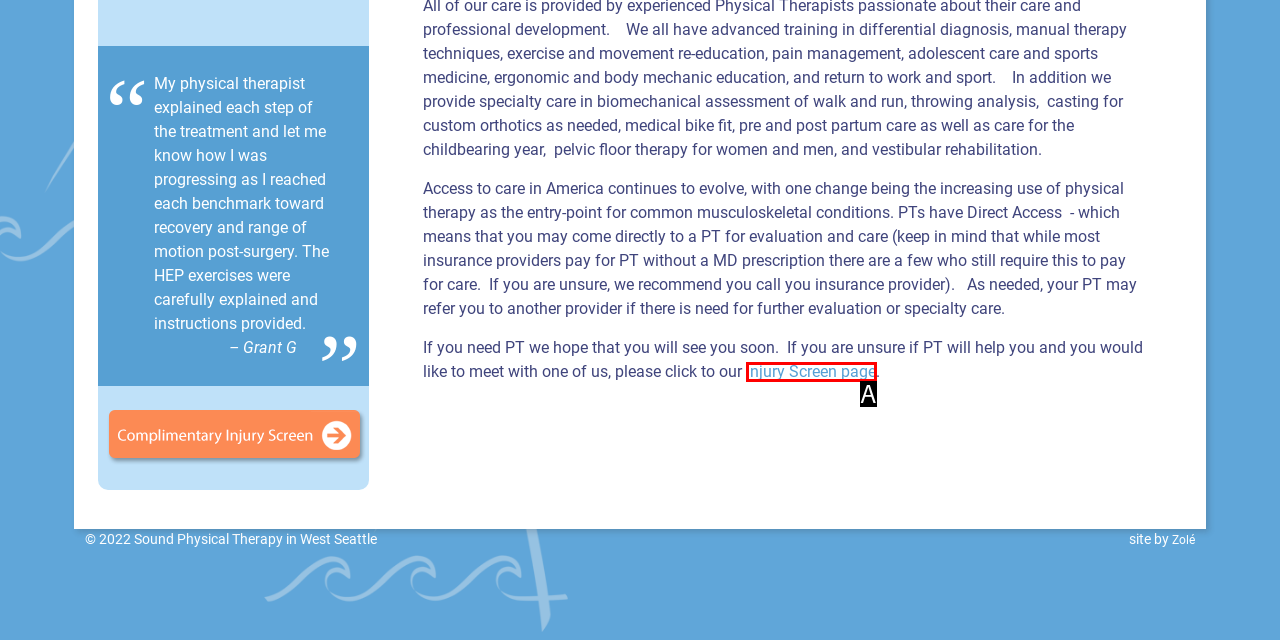Select the letter of the HTML element that best fits the description: Injury Screen page
Answer with the corresponding letter from the provided choices.

A